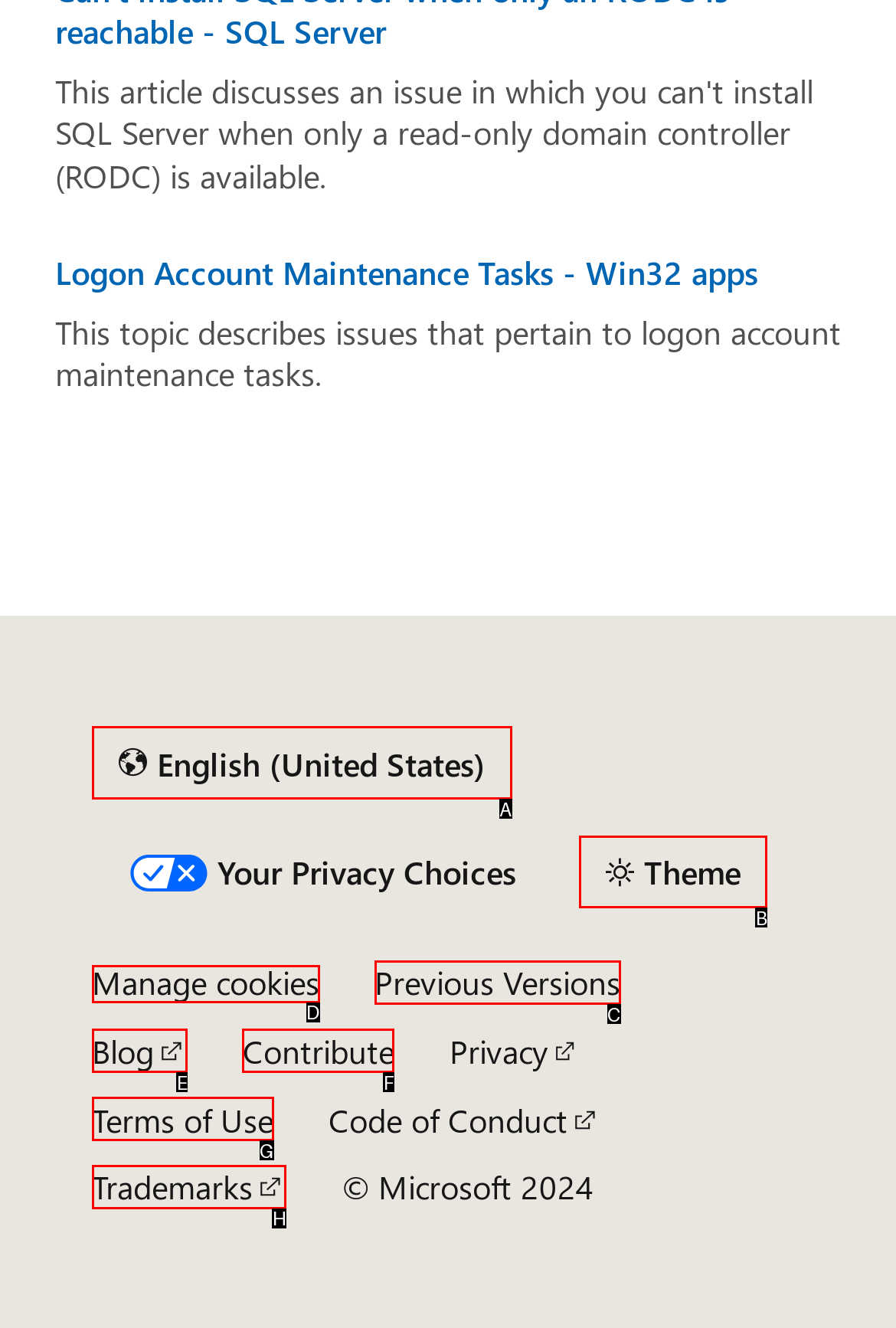Provide the letter of the HTML element that you need to click on to perform the task: Suggest an event.
Answer with the letter corresponding to the correct option.

None